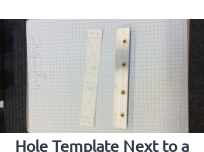Use a single word or phrase to answer this question: 
What is the purpose of the templates?

Guiding drilling or fastening